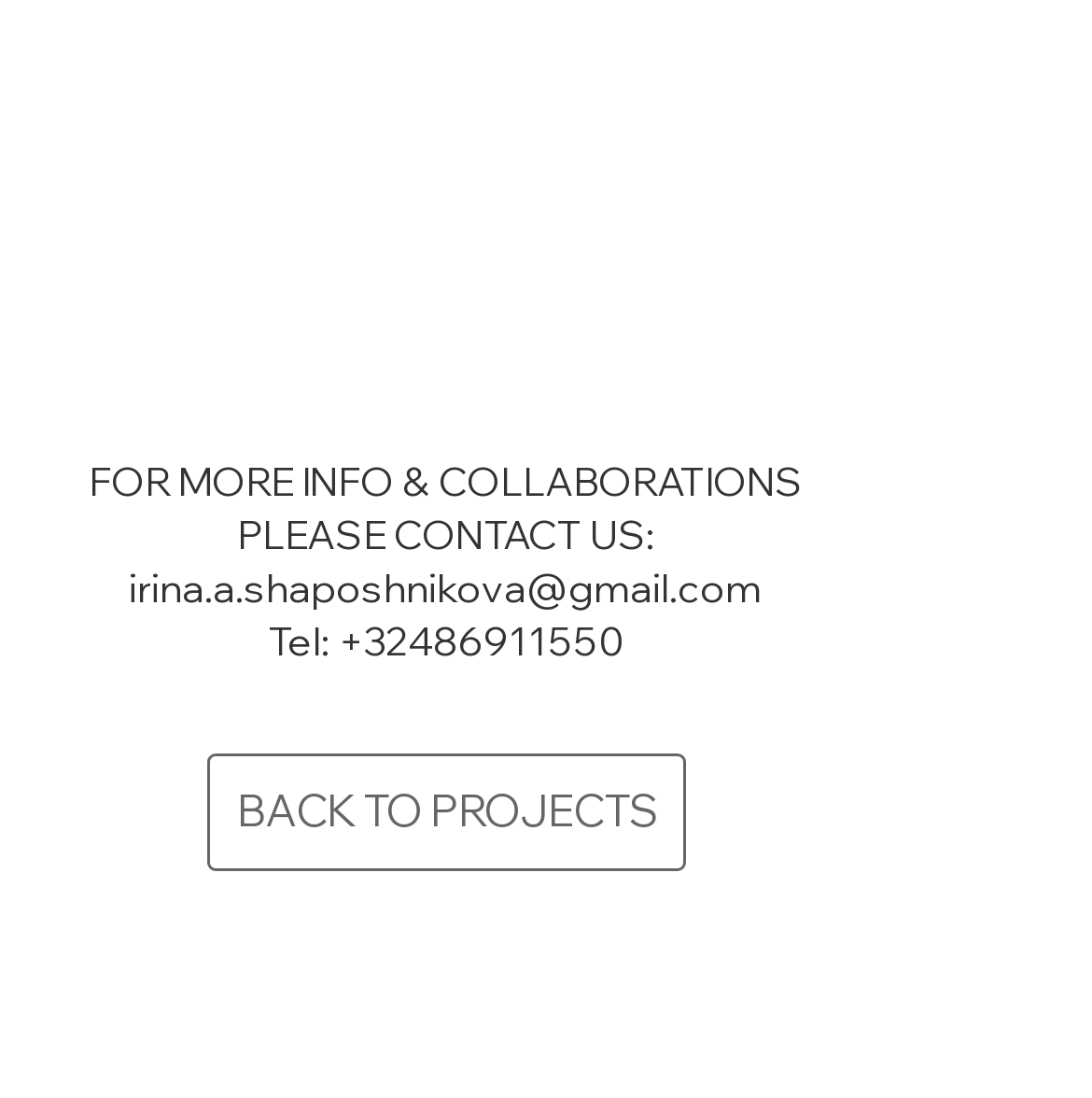What is the purpose of the 'BACK TO PROJECTS' link?
Please provide a comprehensive and detailed answer to the question.

The 'BACK TO PROJECTS' link is likely used to navigate back to a projects page or section, allowing users to easily access other projects.